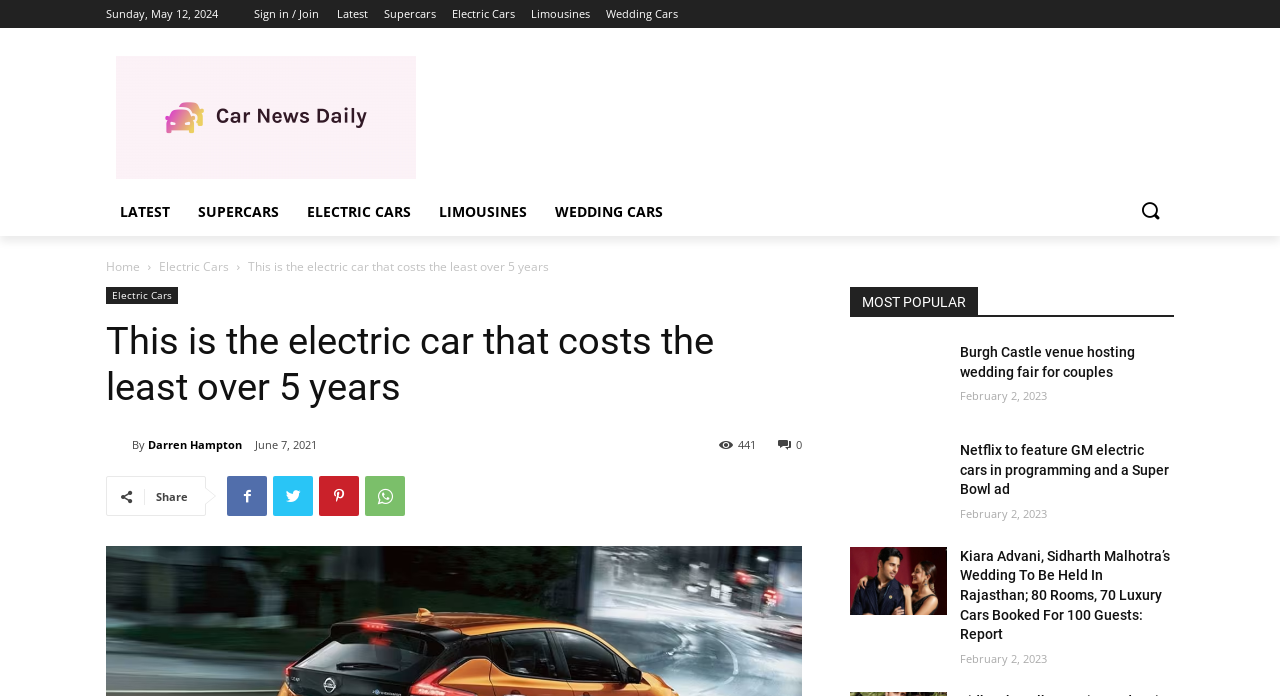Determine the bounding box coordinates of the clickable region to carry out the instruction: "Share the article on social media".

[0.122, 0.703, 0.147, 0.724]